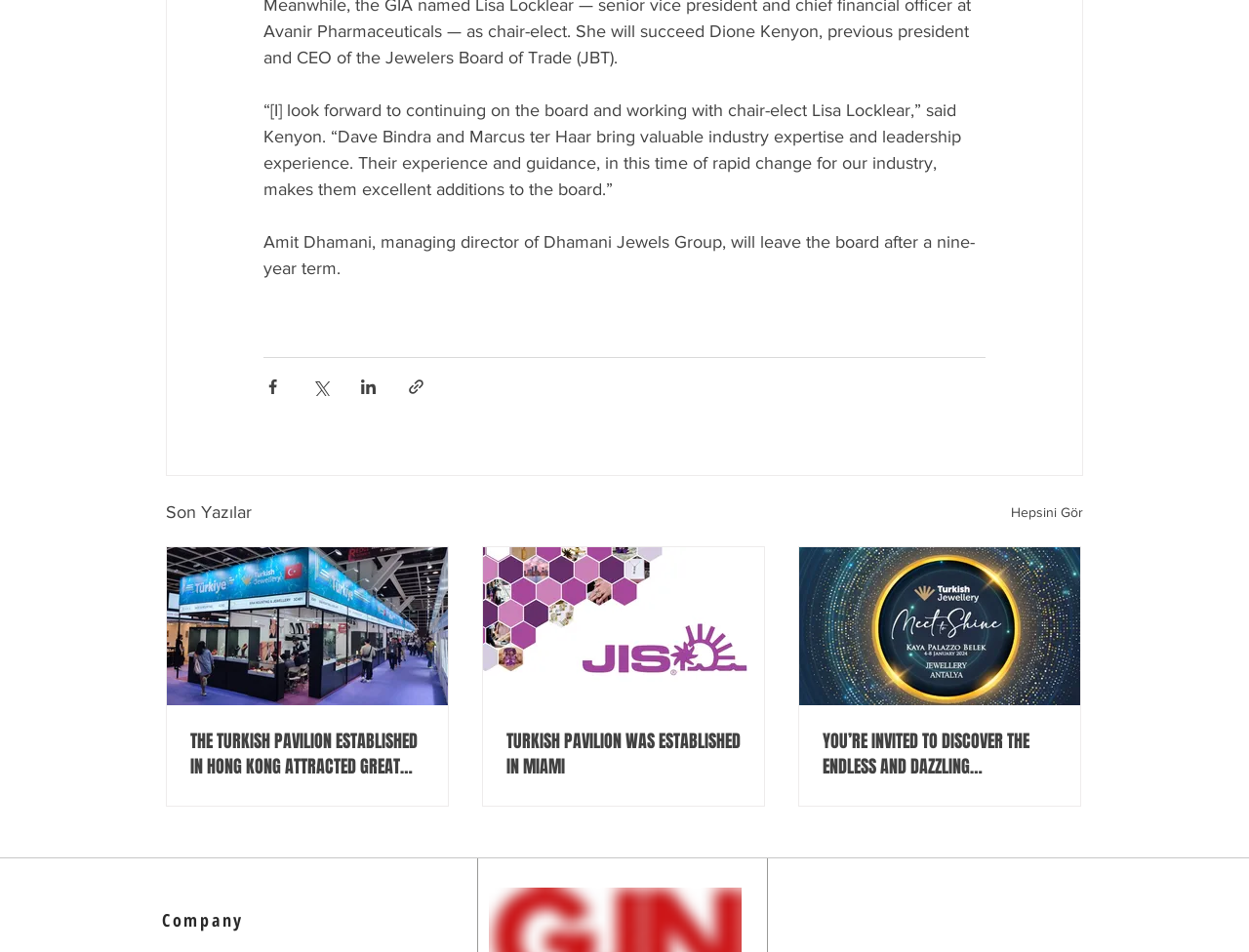Could you locate the bounding box coordinates for the section that should be clicked to accomplish this task: "Discover Jewellery Antalya".

[0.659, 0.765, 0.846, 0.818]